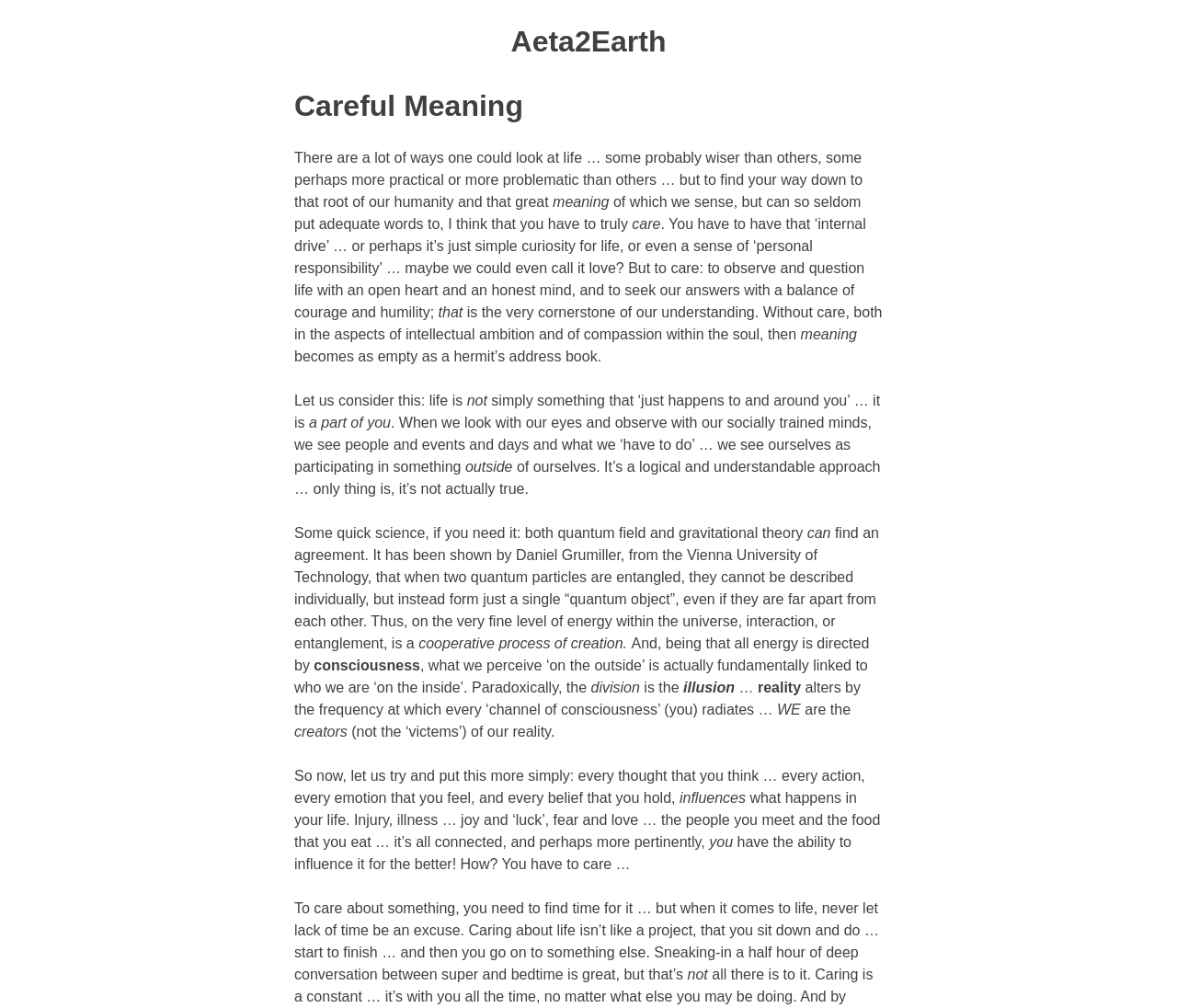What is the author's view on the importance of time in caring about life?
Please provide a comprehensive answer to the question based on the webpage screenshot.

The author suggests that time should not be an excuse for not caring about life. The text states that 'caring about life isn't like a project, that you sit down and do, start to finish, and then you go on to something else'. This implies that caring about life is a constant process that should be integrated into our daily lives, rather than something that can be fit into a specific time slot.